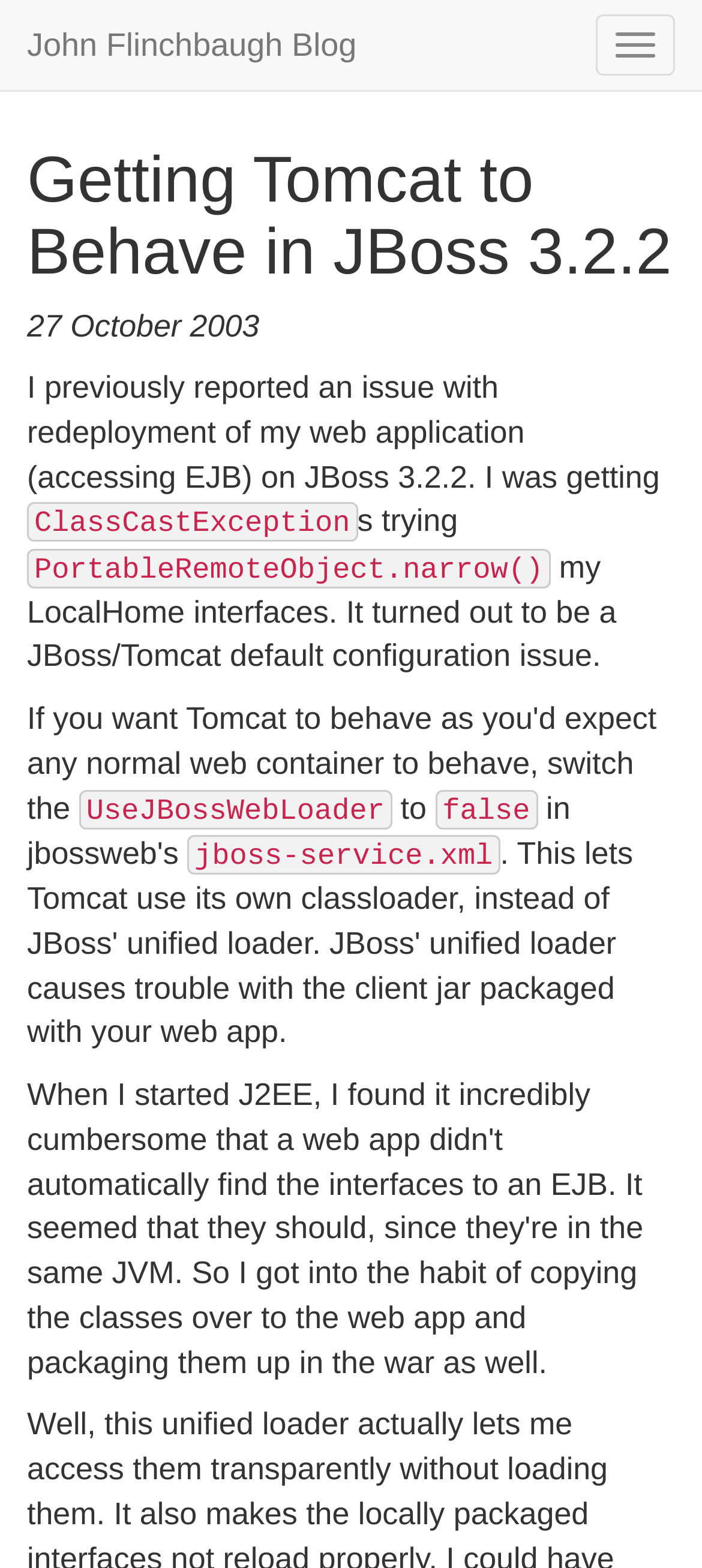Answer the question below using just one word or a short phrase: 
What is the configuration file mentioned in the blog post?

jboss-service.xml